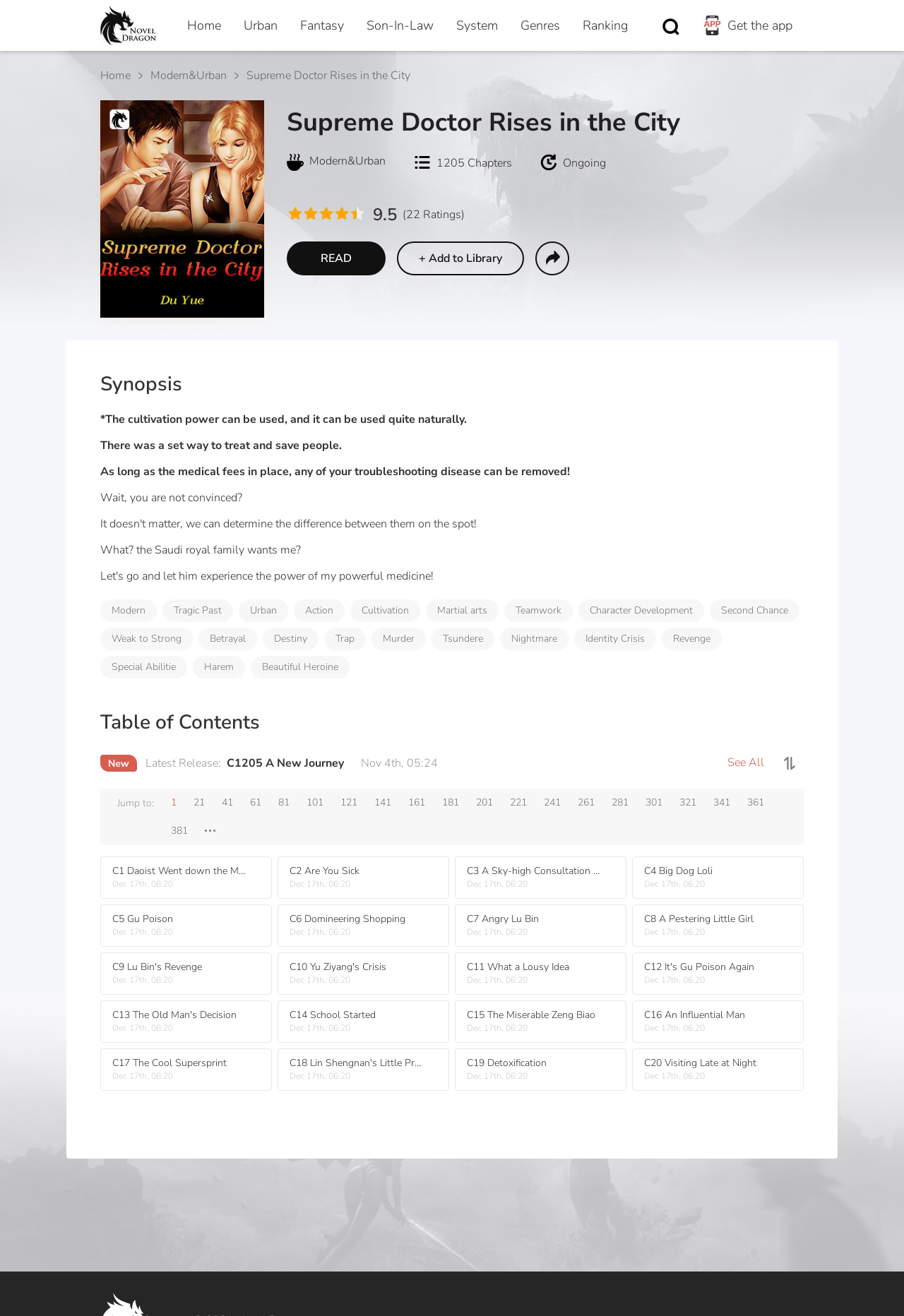Identify the bounding box for the UI element described as: "C19 DetoxificationDec 17th, 06:20". The coordinates should be four float numbers between 0 and 1, i.e., [left, top, right, bottom].

[0.503, 0.797, 0.693, 0.829]